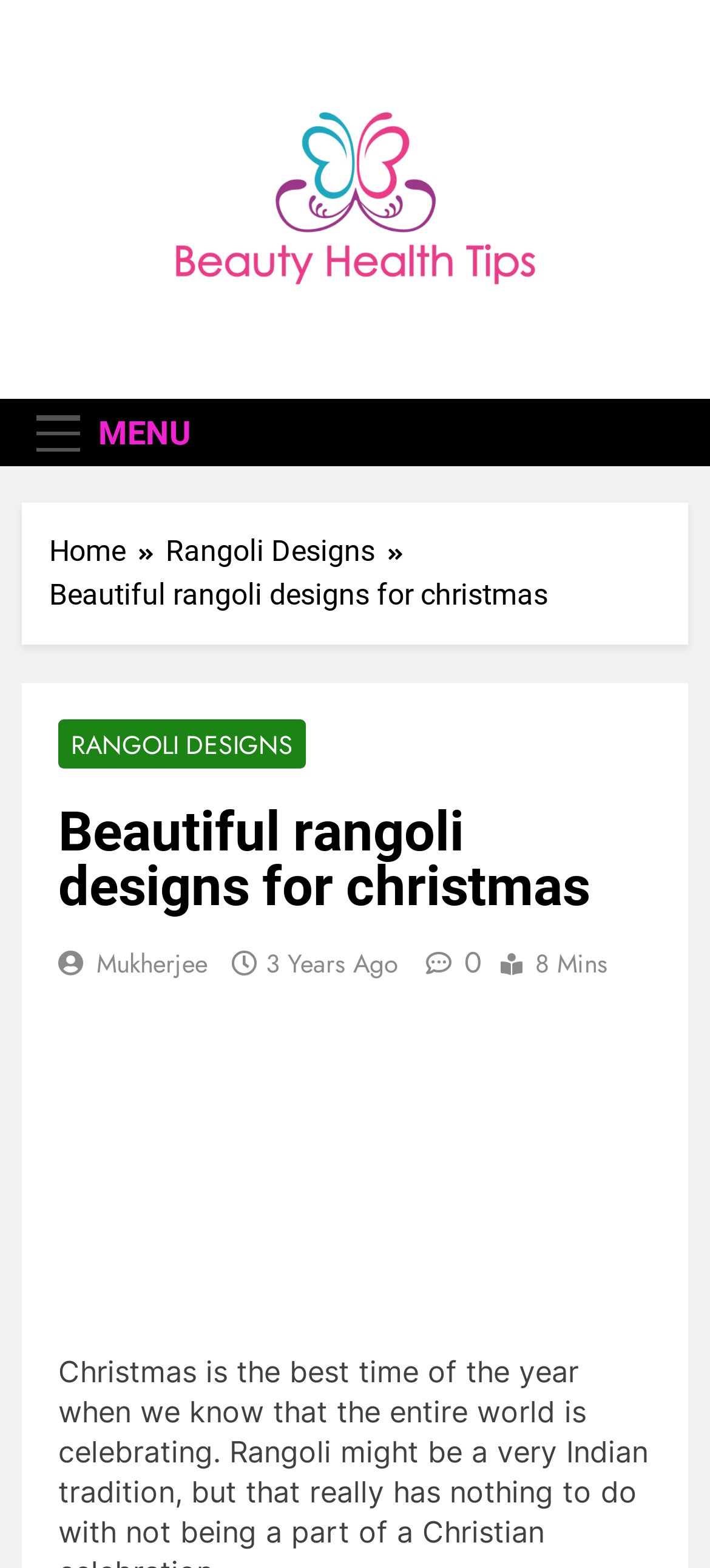Give the bounding box coordinates for this UI element: "parent_node: Beauty Health Tips". The coordinates should be four float numbers between 0 and 1, arranged as [left, top, right, bottom].

[0.244, 0.064, 0.756, 0.191]